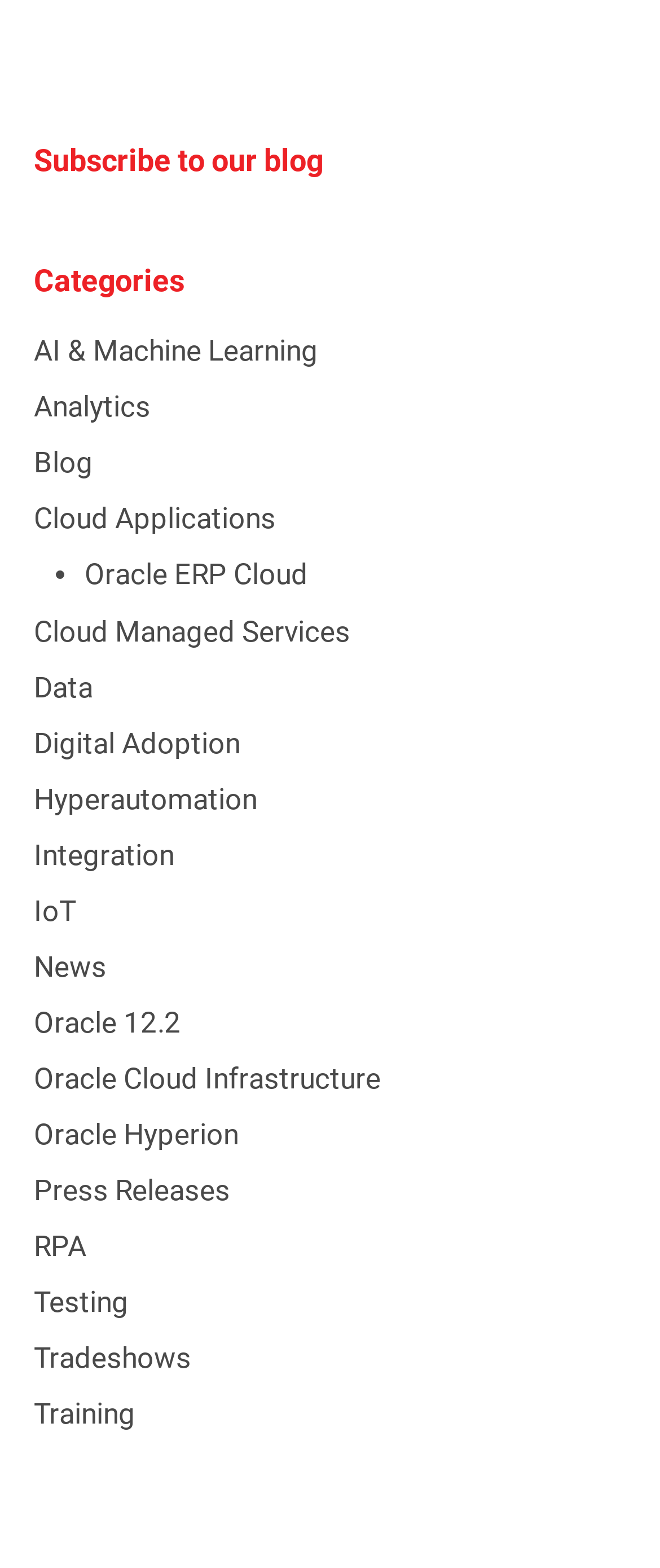Could you find the bounding box coordinates of the clickable area to complete this instruction: "Explore the News section"?

[0.051, 0.606, 0.162, 0.627]